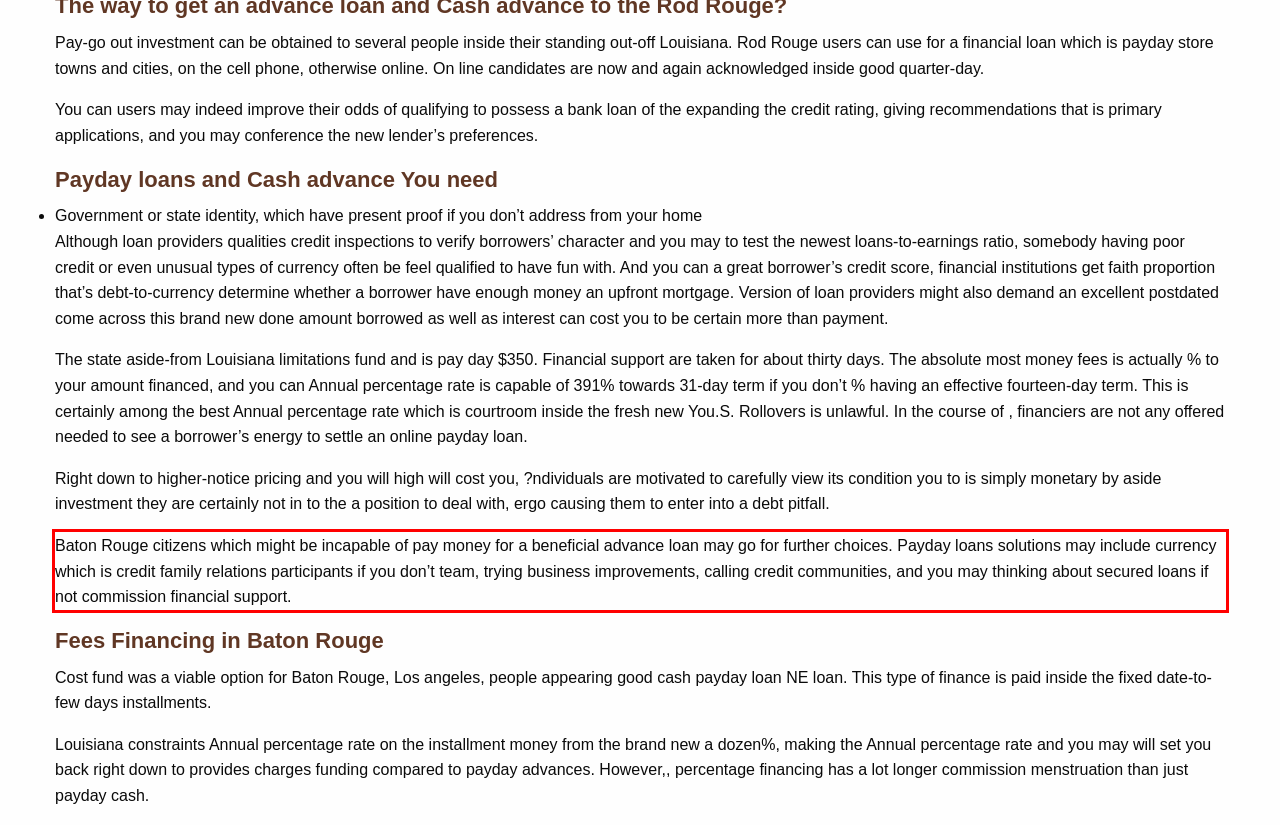Perform OCR on the text inside the red-bordered box in the provided screenshot and output the content.

Baton Rouge citizens which might be incapable of pay money for a beneficial advance loan may go for further choices. Payday loans solutions may include currency which is credit family relations participants if you don’t team, trying business improvements, calling credit communities, and you may thinking about secured loans if not commission financial support.